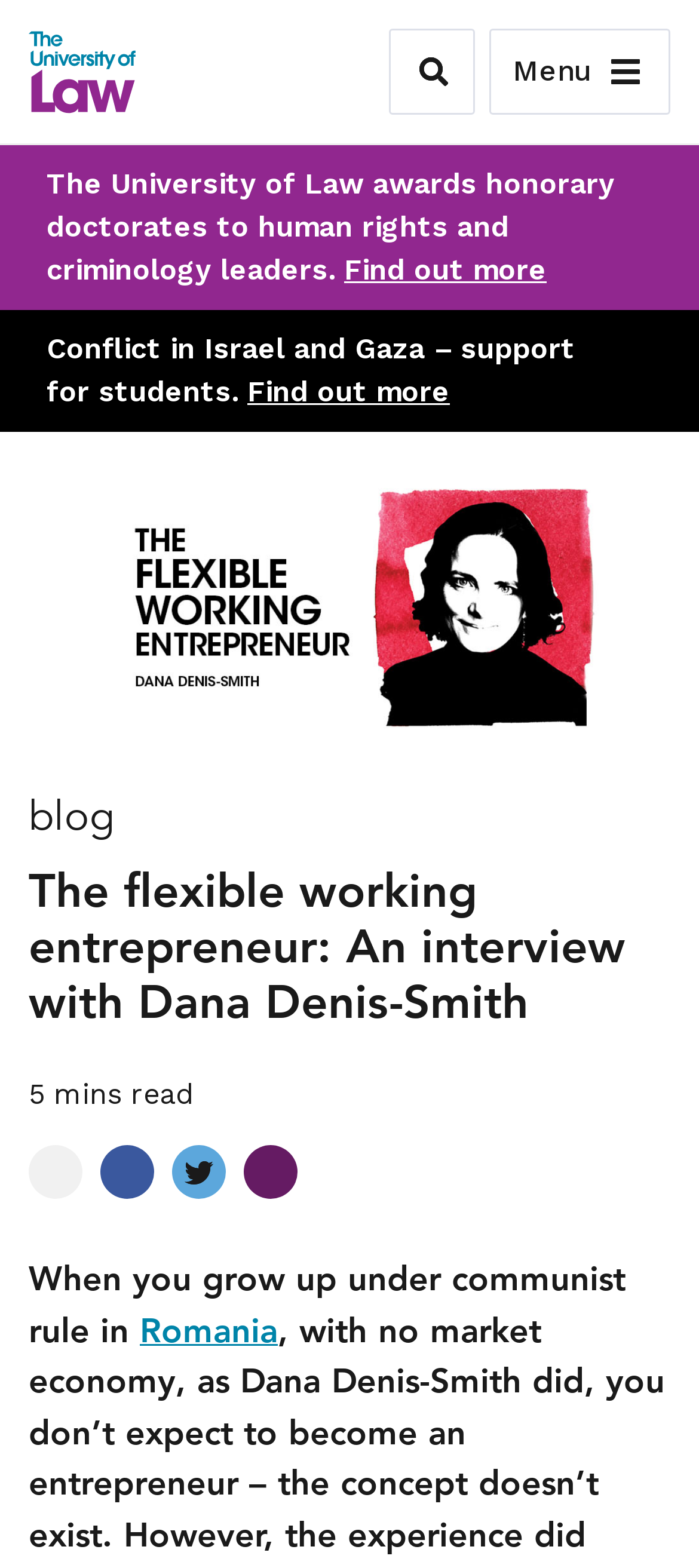Extract the main title from the webpage and generate its text.

The flexible working entrepreneur: An interview with Dana Denis-Smith